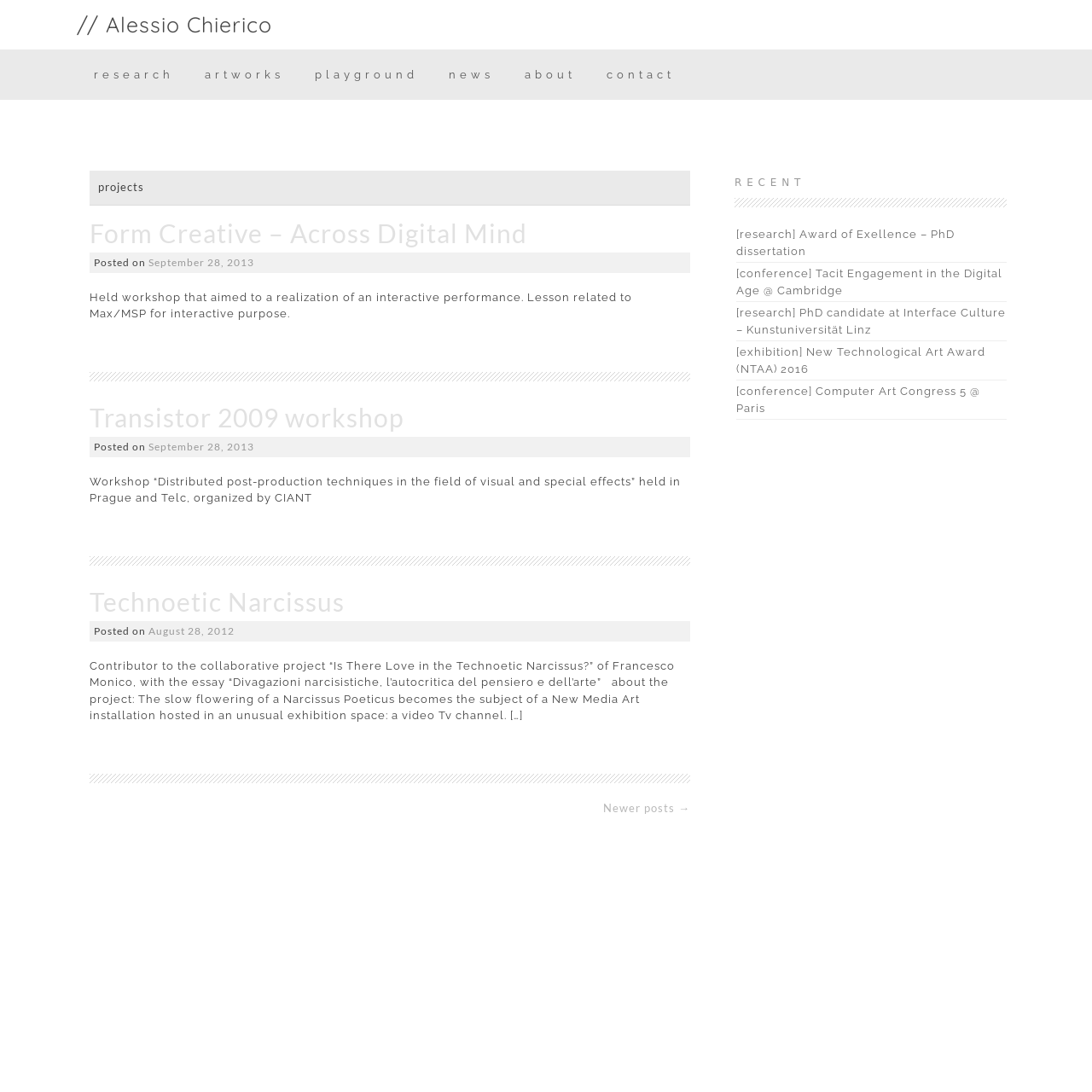Please specify the bounding box coordinates of the region to click in order to perform the following instruction: "Explore '[research] Award of Exellence – PhD dissertation' link".

[0.674, 0.205, 0.922, 0.24]